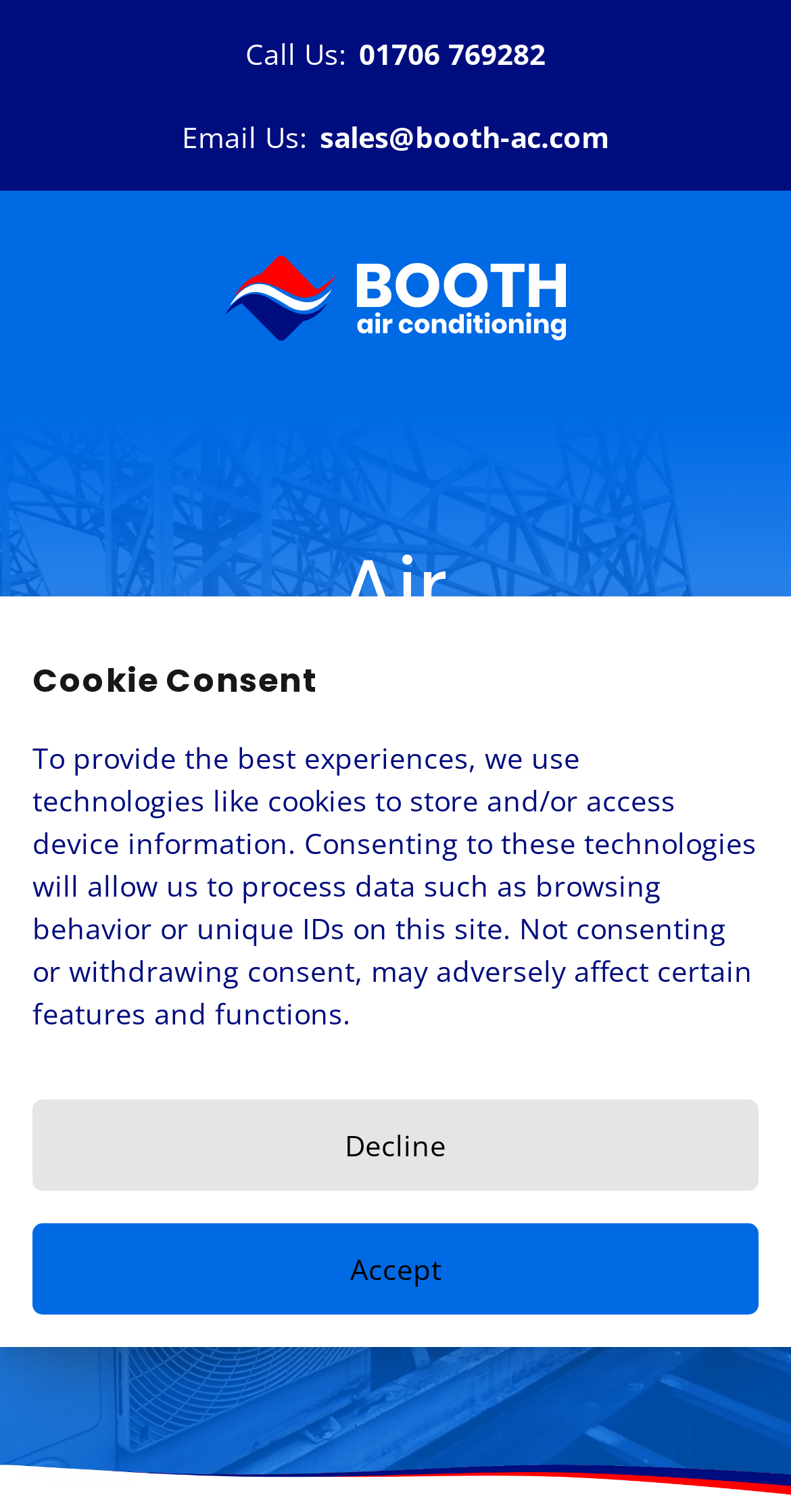Answer the question with a brief word or phrase:
What is the benefit of Booth AC's air conditioning hire services?

Low running costs